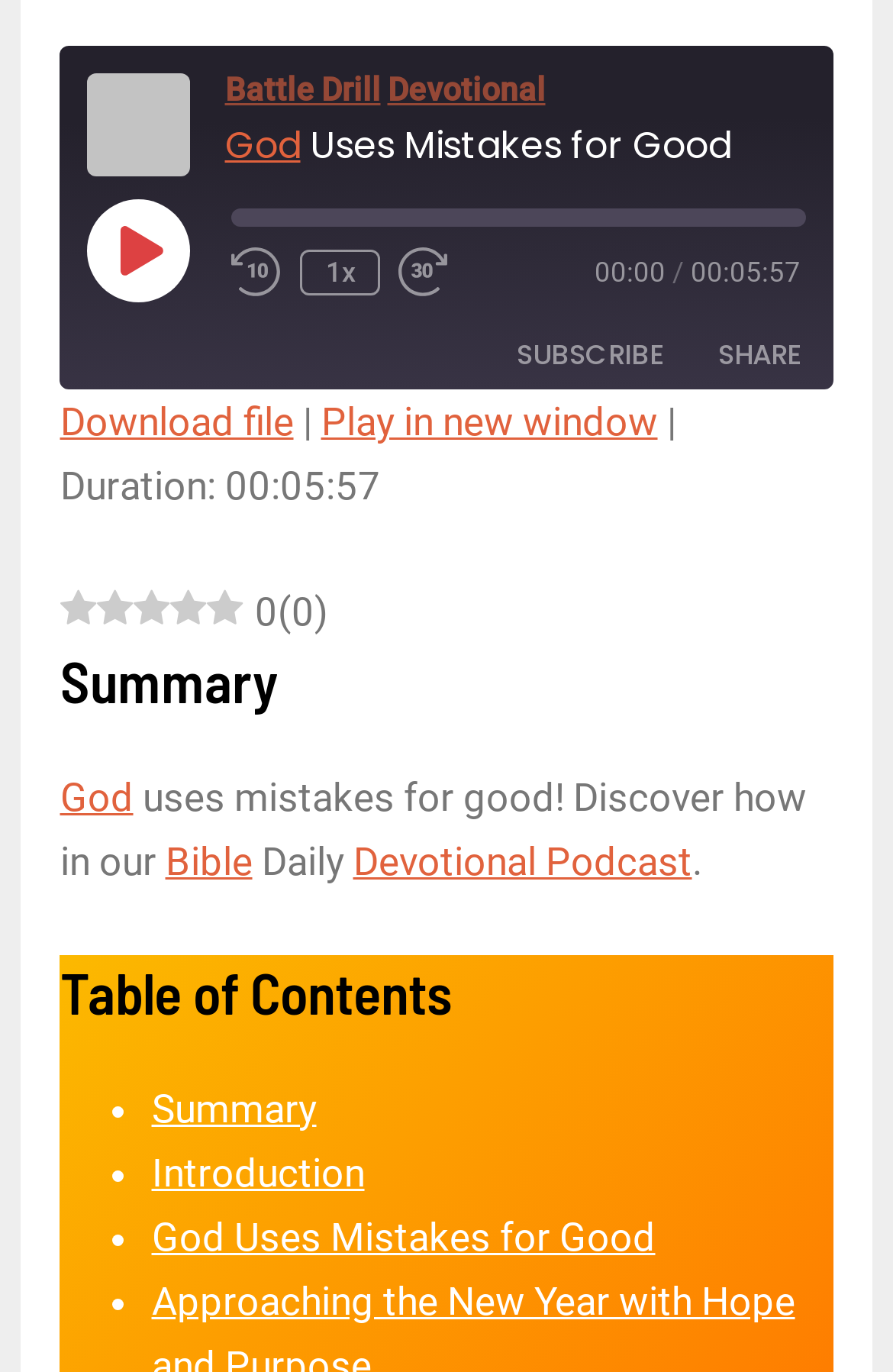What is the topic of the episode?
Using the information from the image, give a concise answer in one word or a short phrase.

God uses mistakes for good